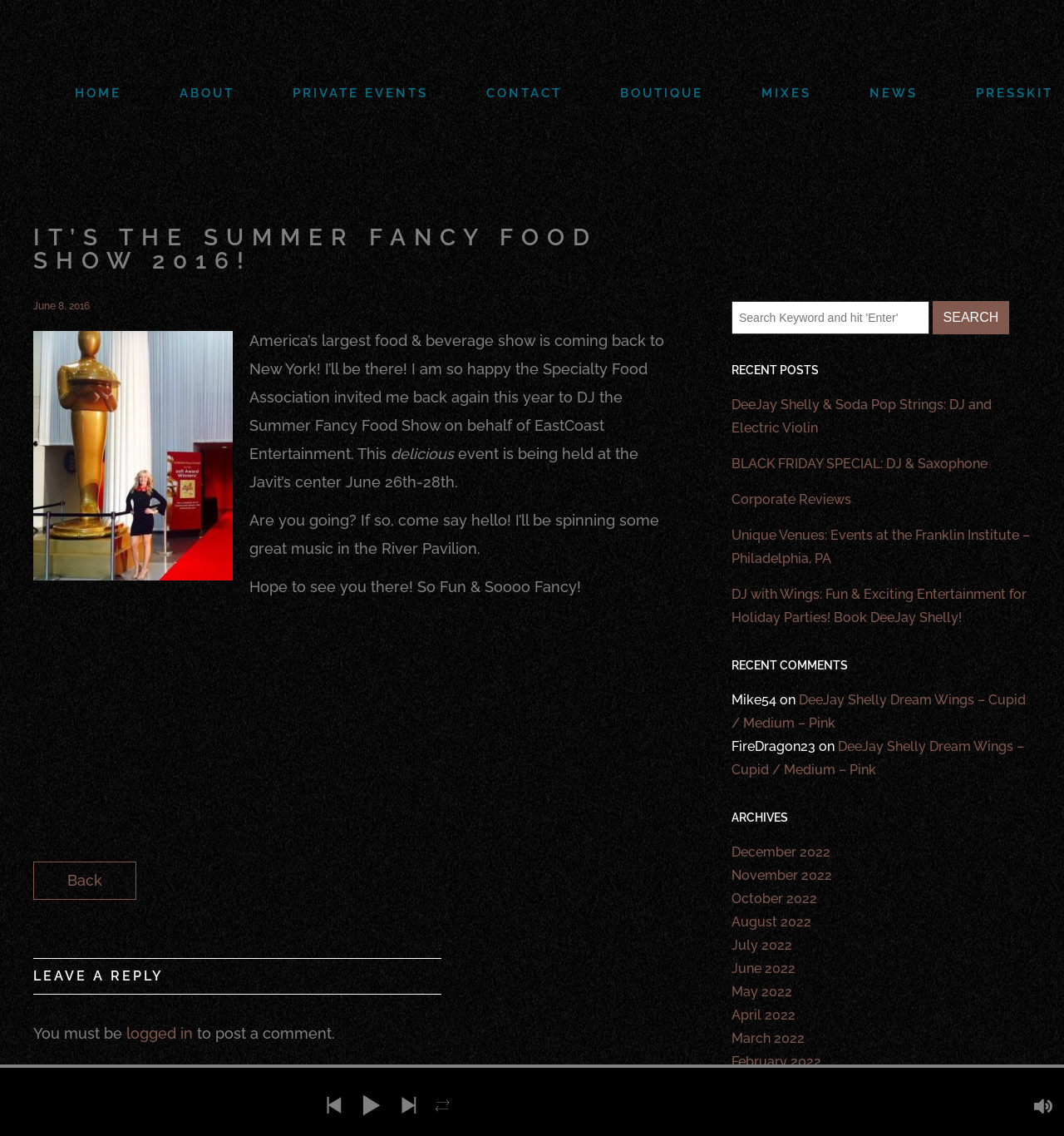Please identify the bounding box coordinates of the area that needs to be clicked to follow this instruction: "Search for something".

[0.688, 0.265, 0.969, 0.294]